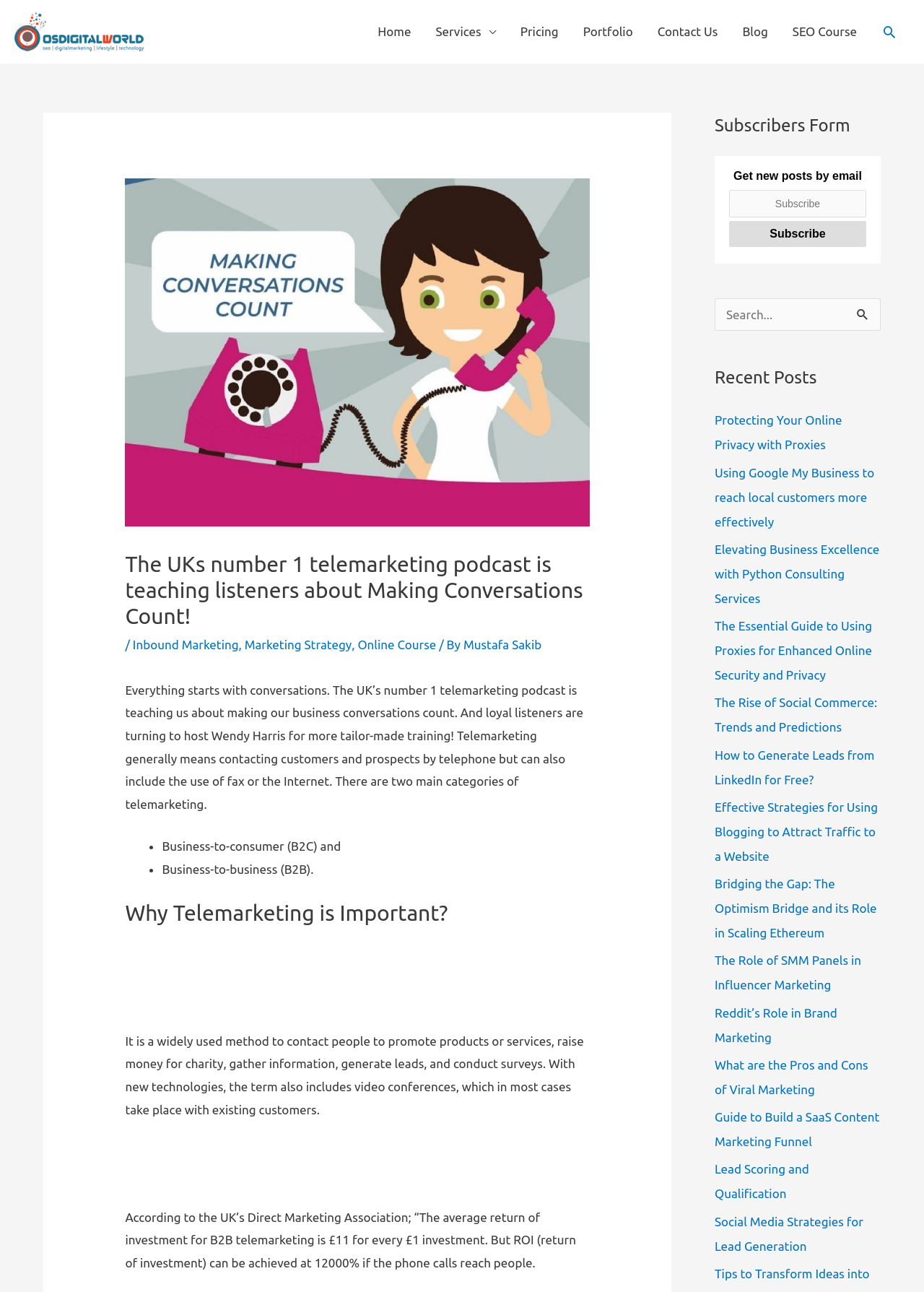Highlight the bounding box coordinates of the element that should be clicked to carry out the following instruction: "Click the 'SEO Course' link". The coordinates must be given as four float numbers ranging from 0 to 1, i.e., [left, top, right, bottom].

[0.844, 0.0, 0.941, 0.049]